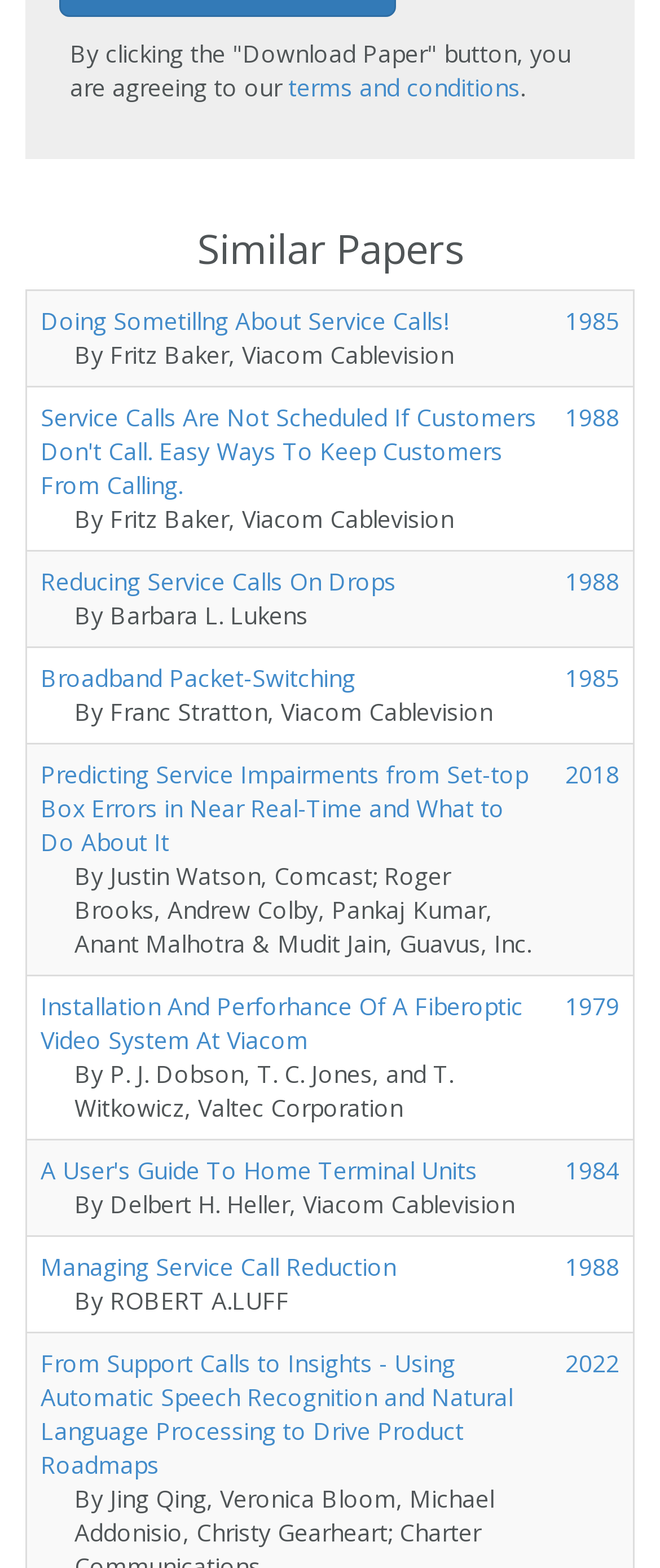Could you provide the bounding box coordinates for the portion of the screen to click to complete this instruction: "View terms and conditions"?

[0.437, 0.046, 0.788, 0.066]